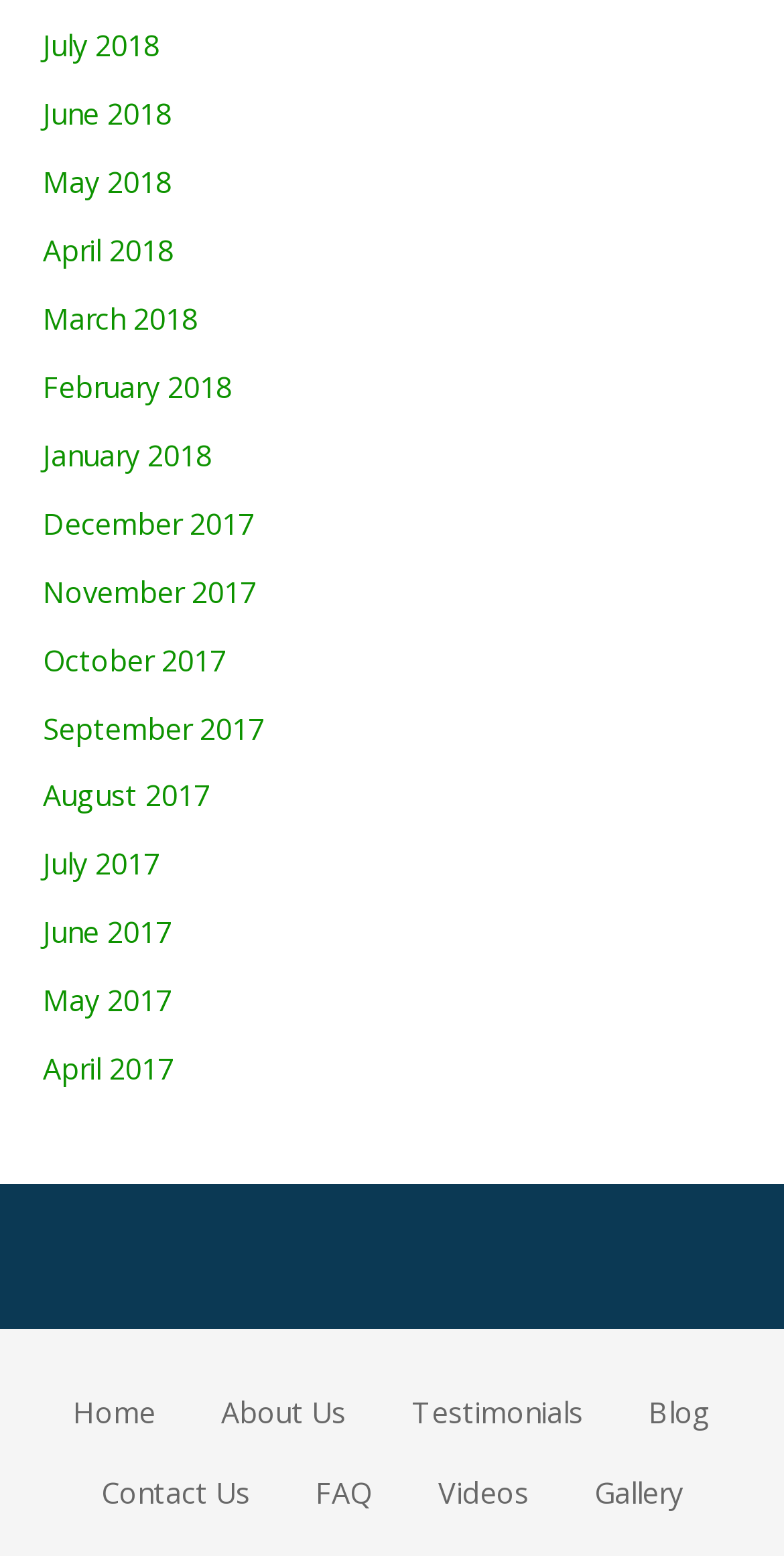Please provide the bounding box coordinates for the element that needs to be clicked to perform the following instruction: "Explore Quran Central". The coordinates should be given as four float numbers between 0 and 1, i.e., [left, top, right, bottom].

None